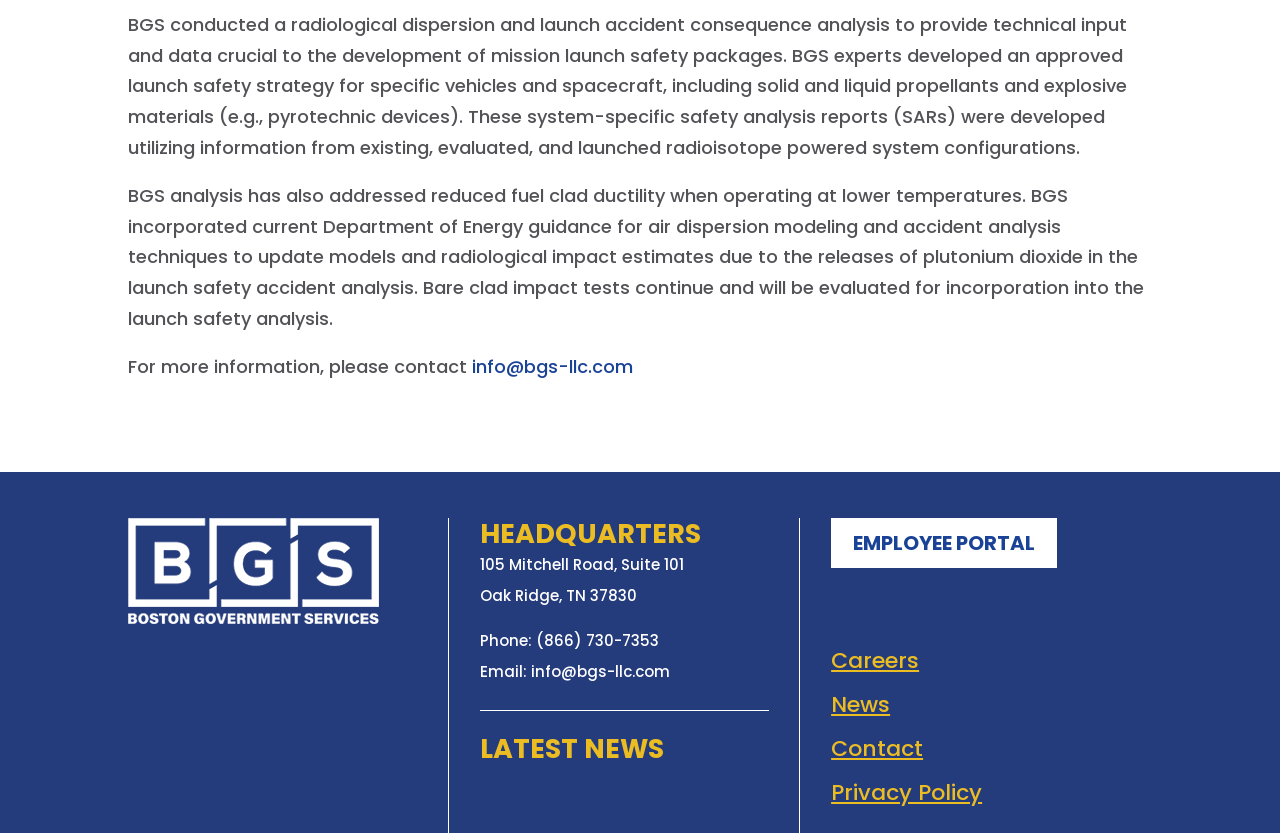Find the bounding box coordinates of the UI element according to this description: "Phone: (866) 730-7353".

[0.375, 0.757, 0.515, 0.782]